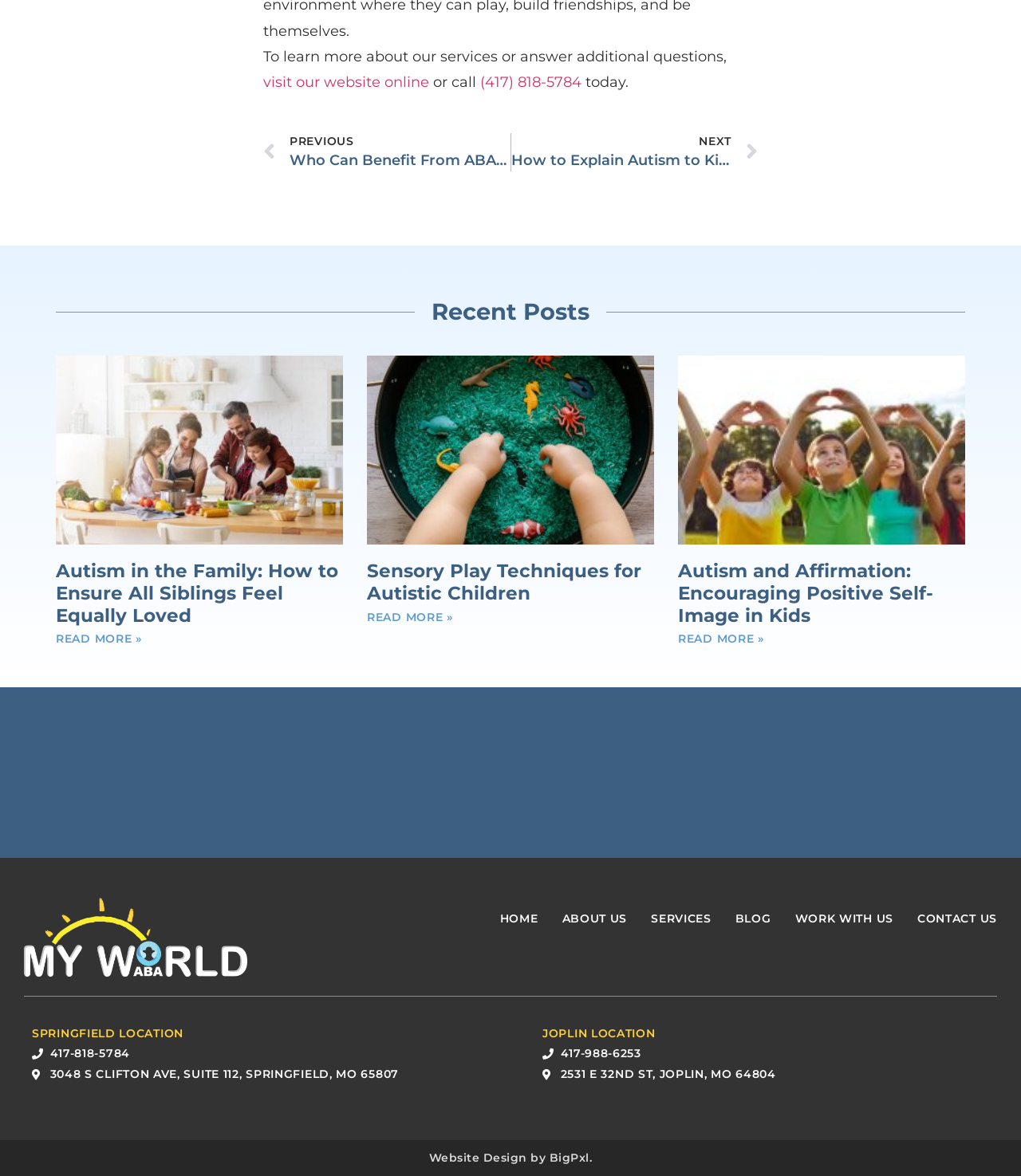How many locations are listed on this webpage? Analyze the screenshot and reply with just one word or a short phrase.

2